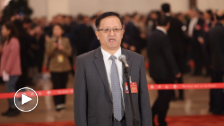Provide a brief response in the form of a single word or phrase:
What is the topic being discussed by the CPPCC member?

Water resources management